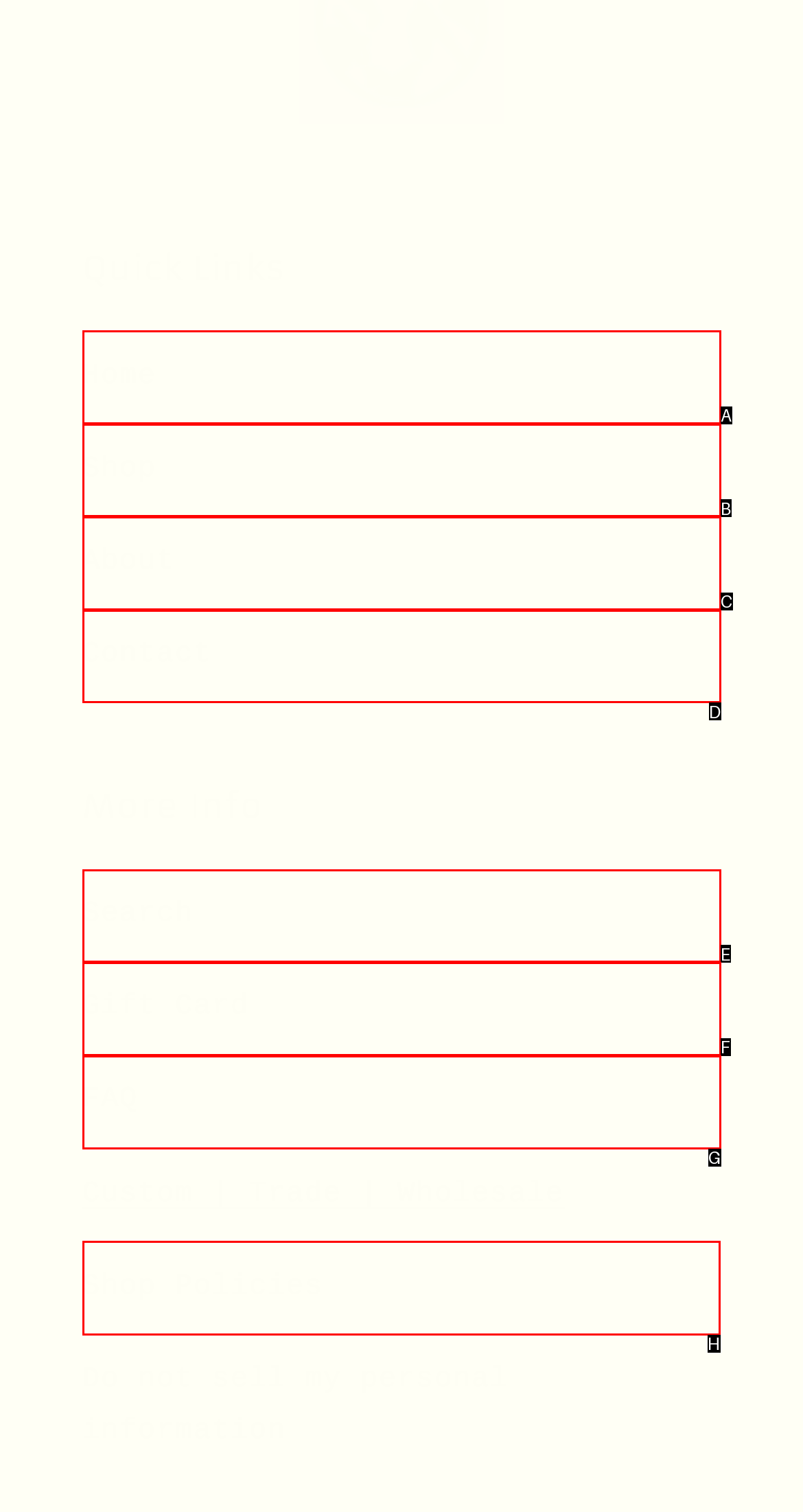Select the letter of the UI element you need to click to complete this task: view shop policies.

H